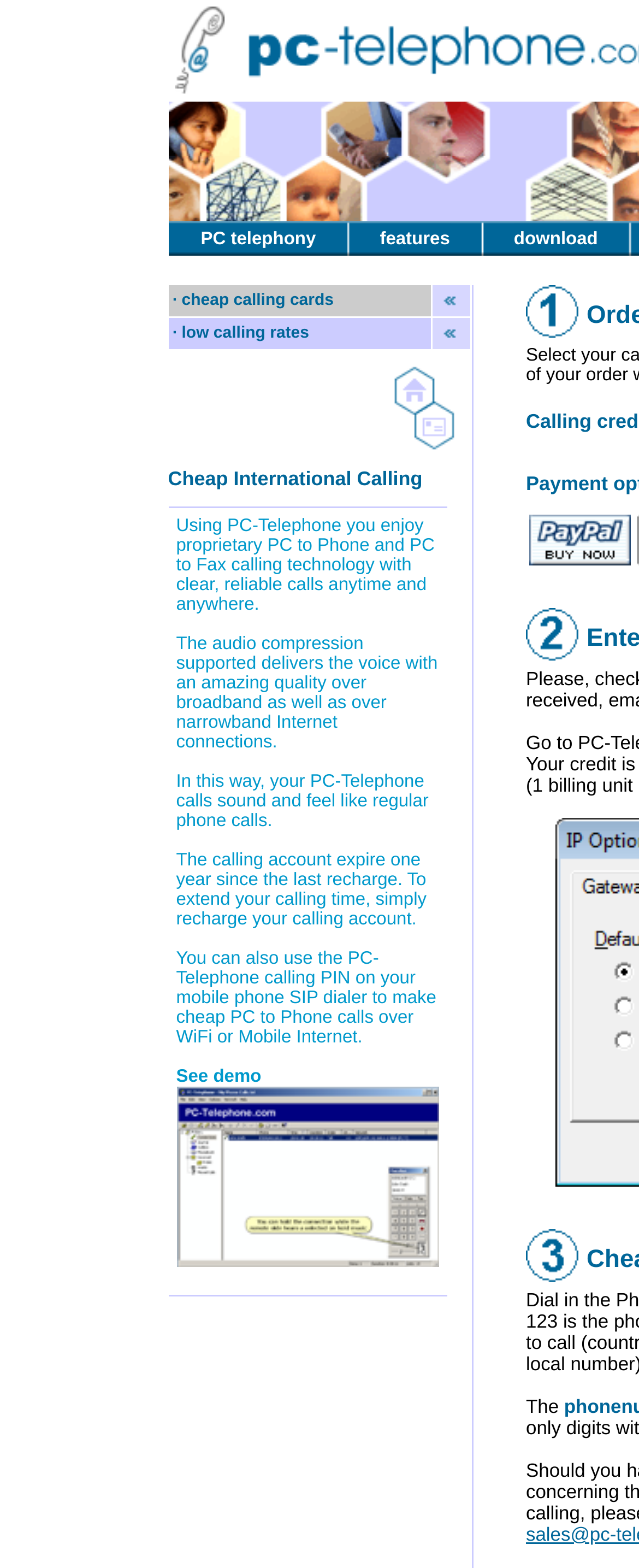Identify the bounding box coordinates of the area you need to click to perform the following instruction: "browse Therapist Los Angeles CA".

None